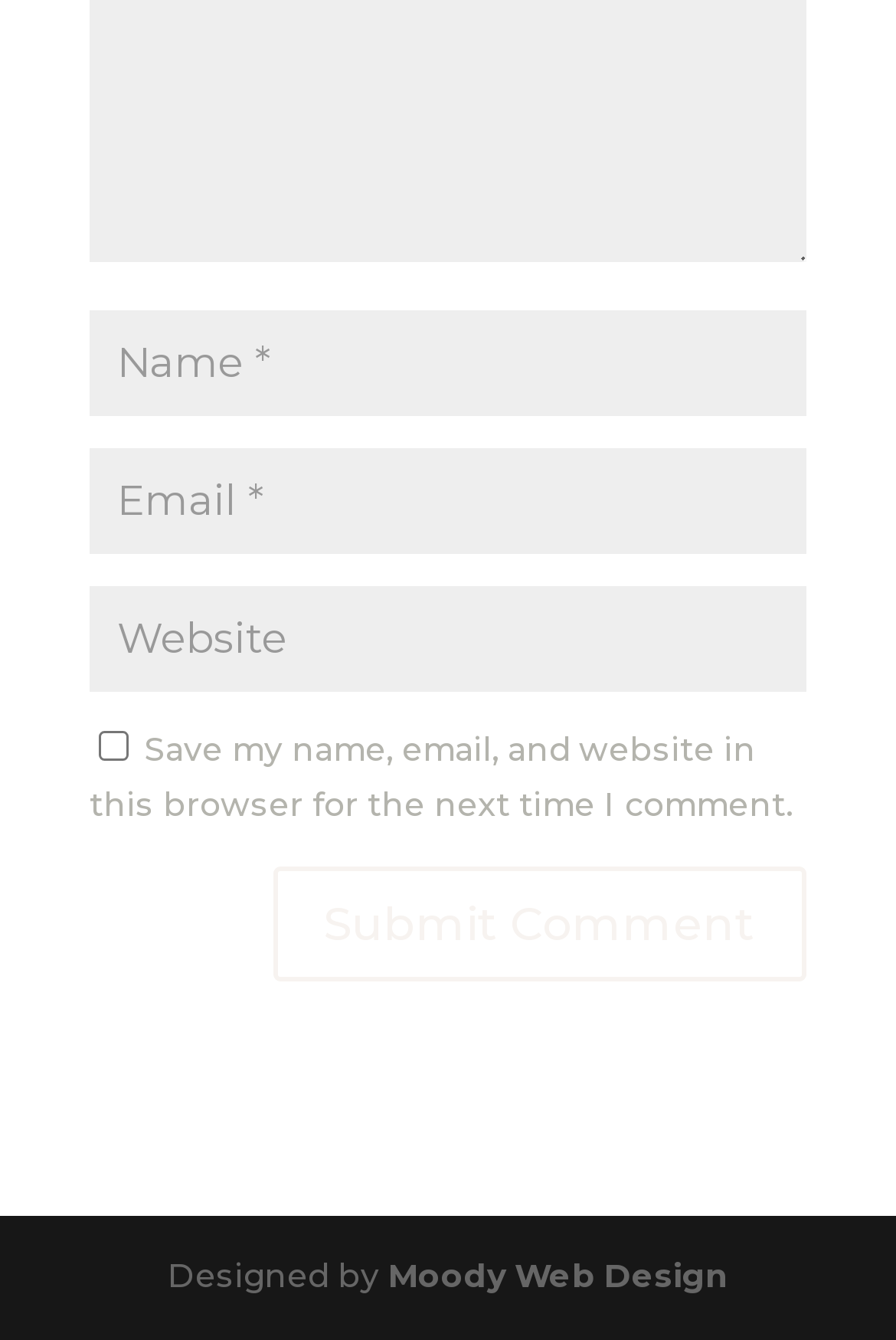How many links are there on the webpage?
Answer the question with just one word or phrase using the image.

1